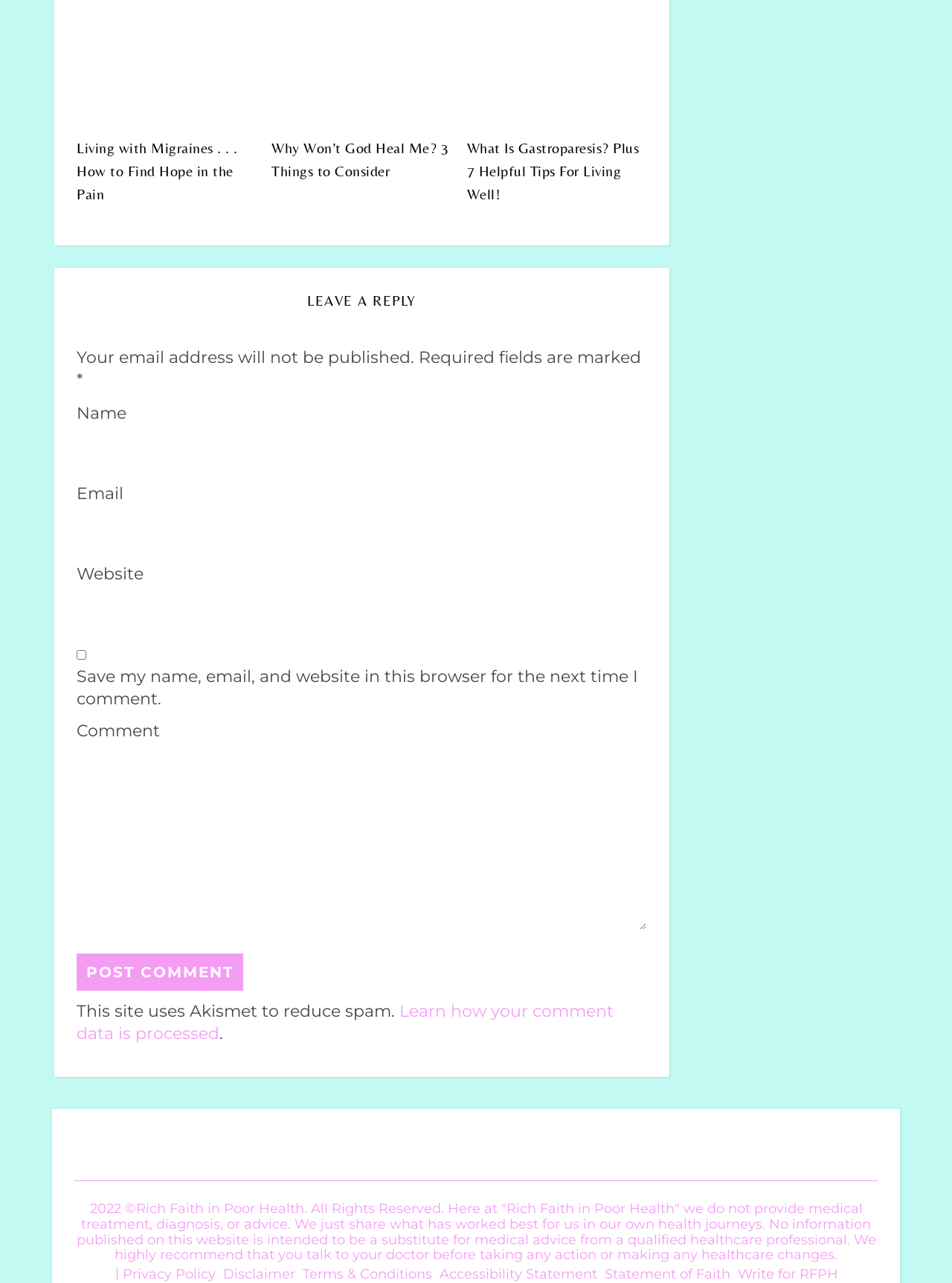Respond with a single word or phrase for the following question: 
What is the purpose of the comment section?

To leave a reply